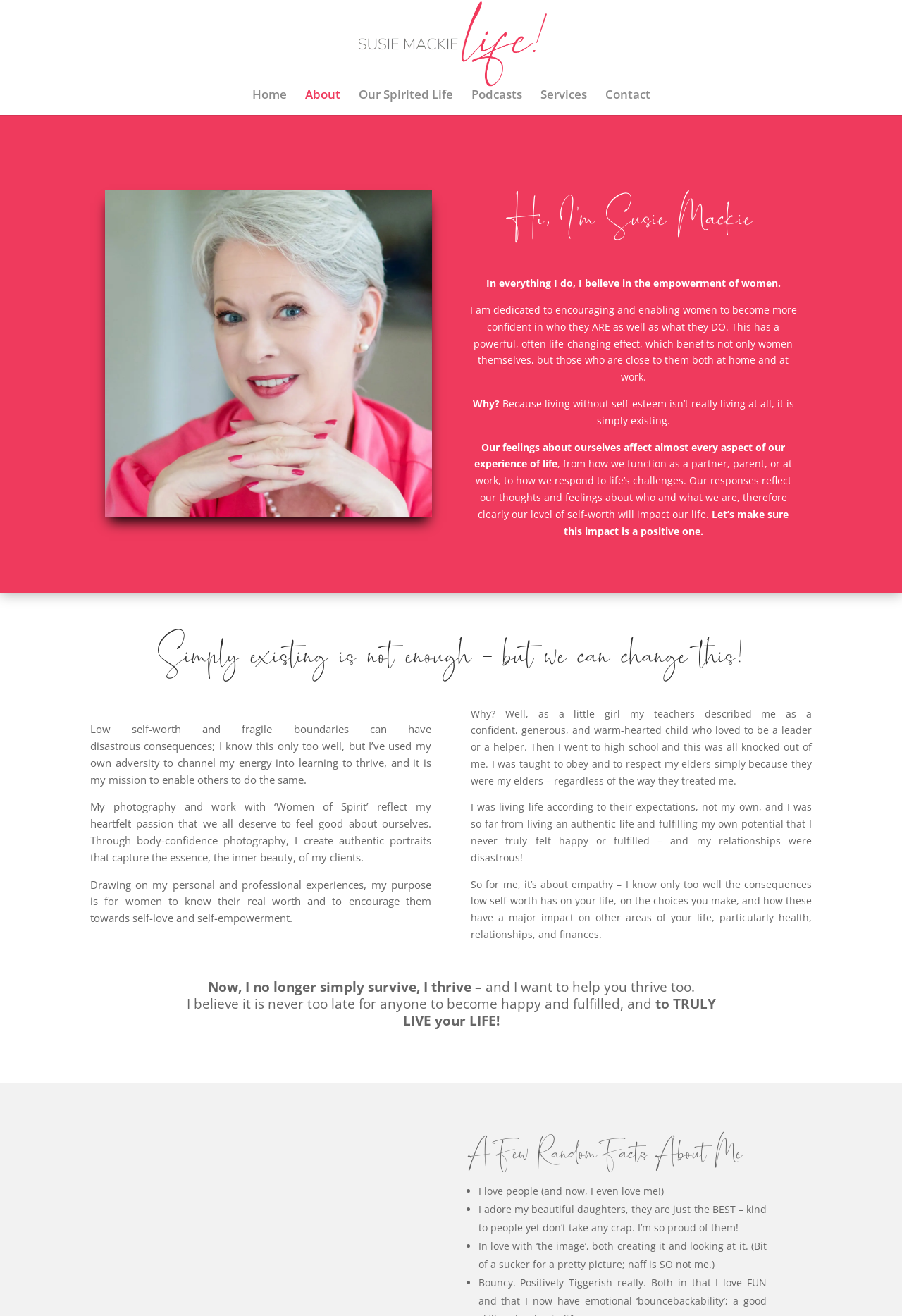Mark the bounding box of the element that matches the following description: "Our Spirited Life".

[0.397, 0.068, 0.502, 0.087]